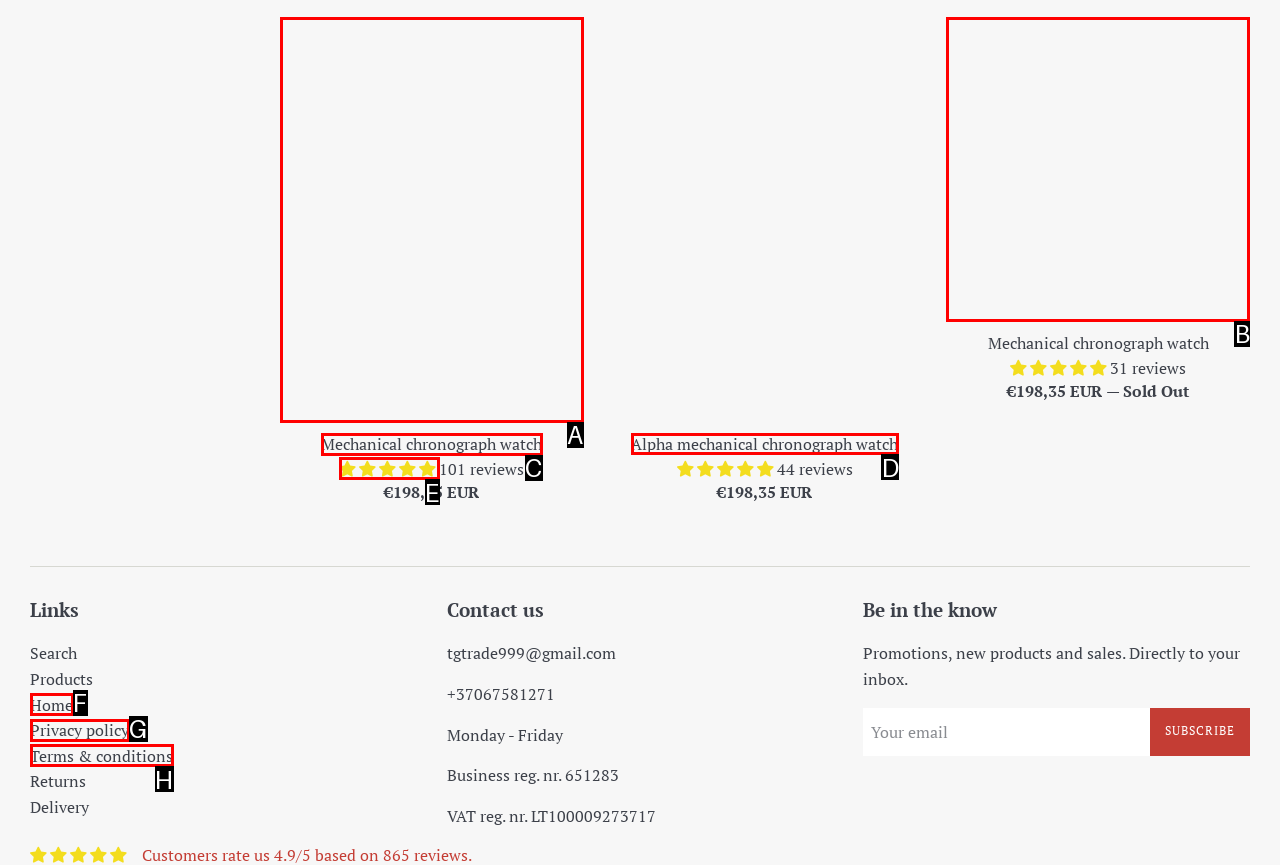Select the correct option from the given choices to perform this task: View Alpha mechanical chronograph watch details. Provide the letter of that option.

D